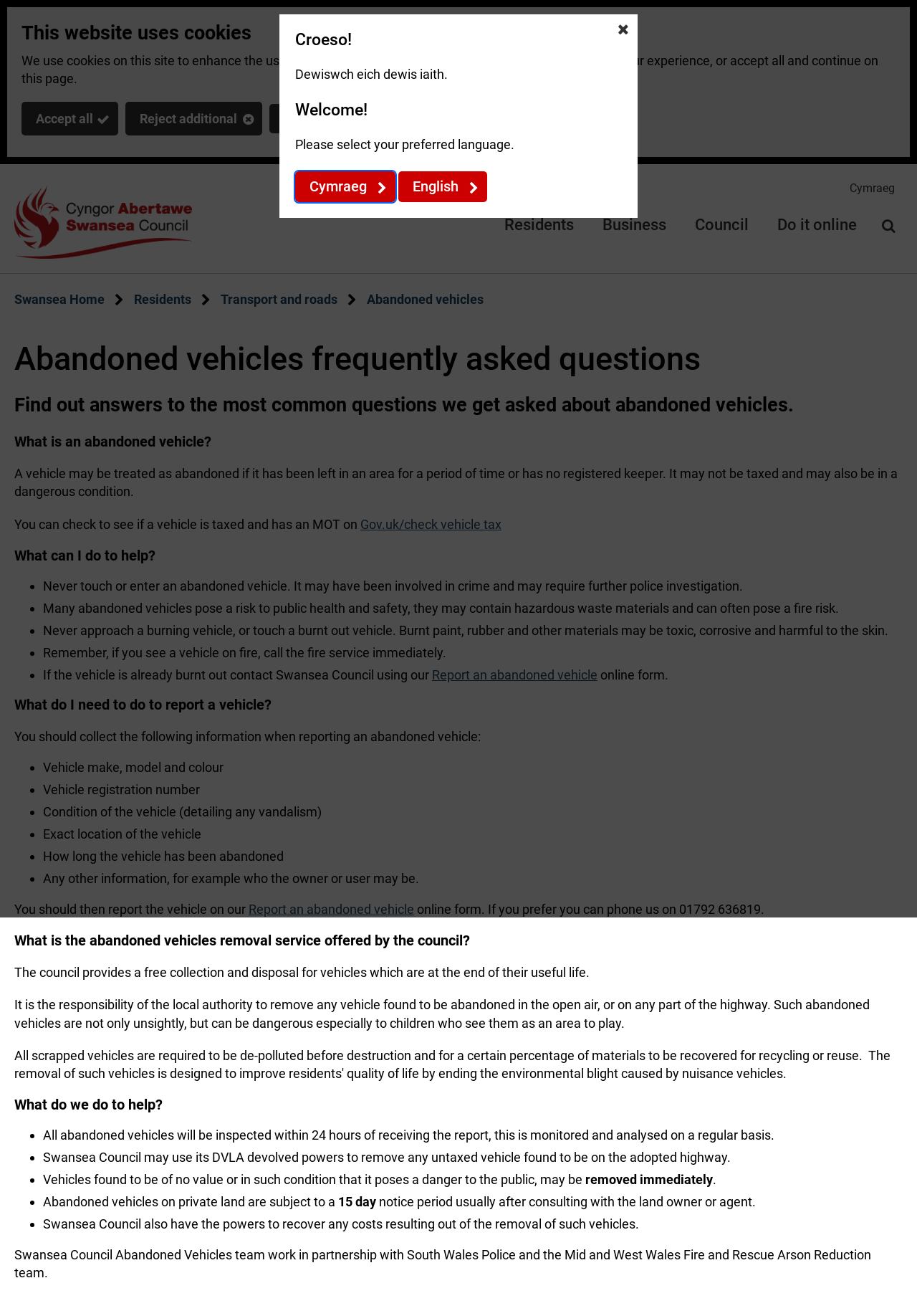Please identify the bounding box coordinates of the element's region that should be clicked to execute the following instruction: "View related products". The bounding box coordinates must be four float numbers between 0 and 1, i.e., [left, top, right, bottom].

None